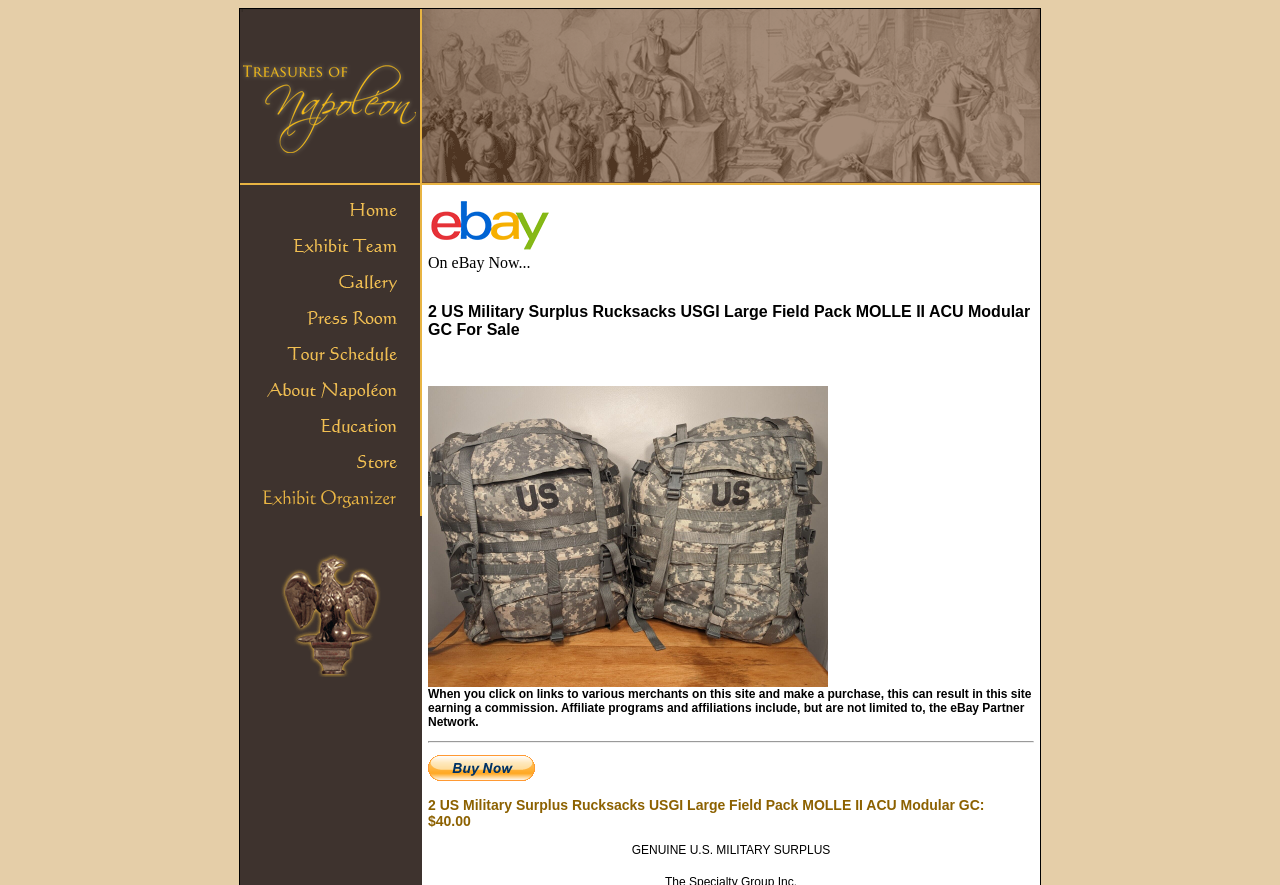Please give a short response to the question using one word or a phrase:
What is the call-to-action button text?

Buy Now